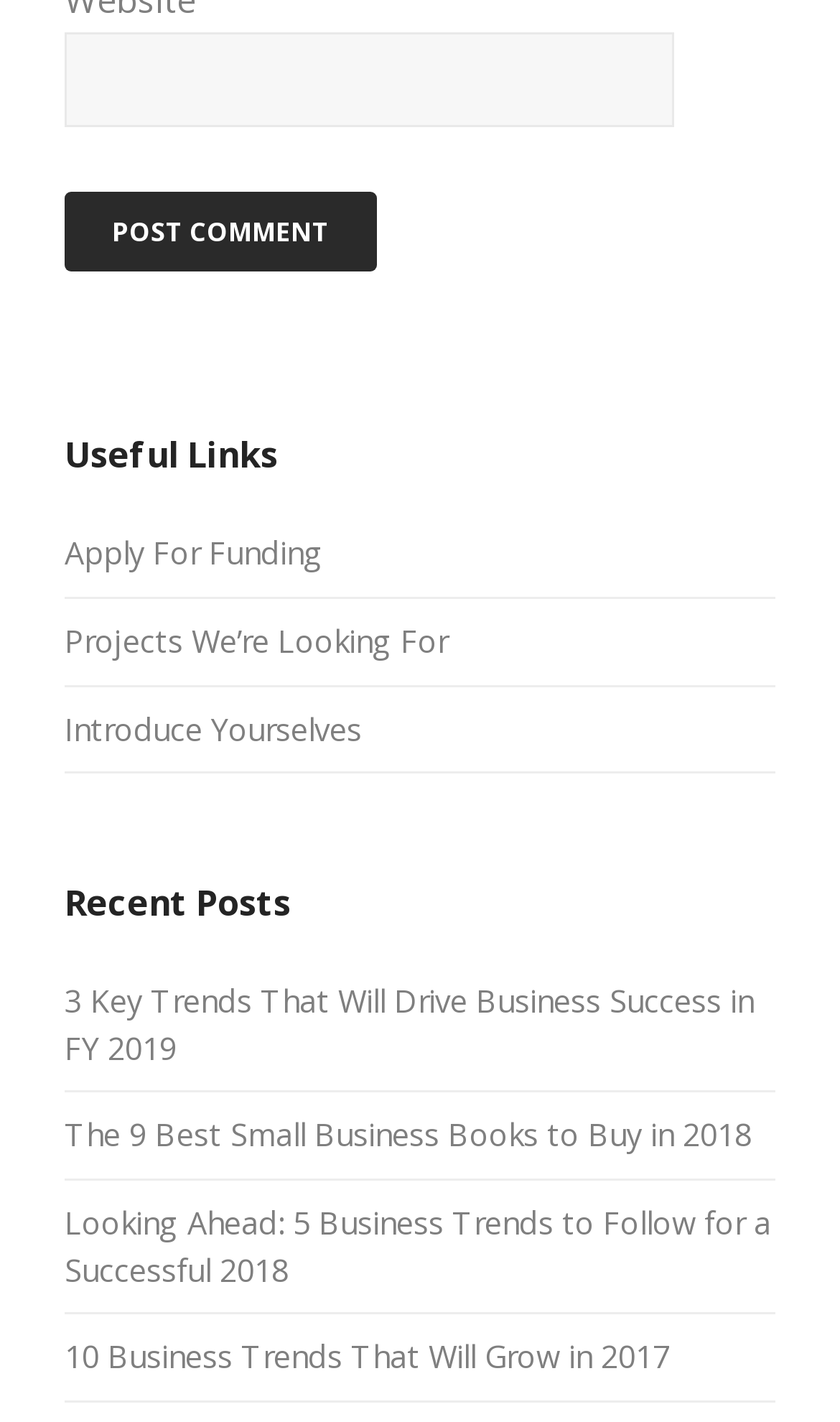What is the title of the first recent post?
Based on the image, give a concise answer in the form of a single word or short phrase.

3 Key Trends That Will Drive Business Success in FY 2019